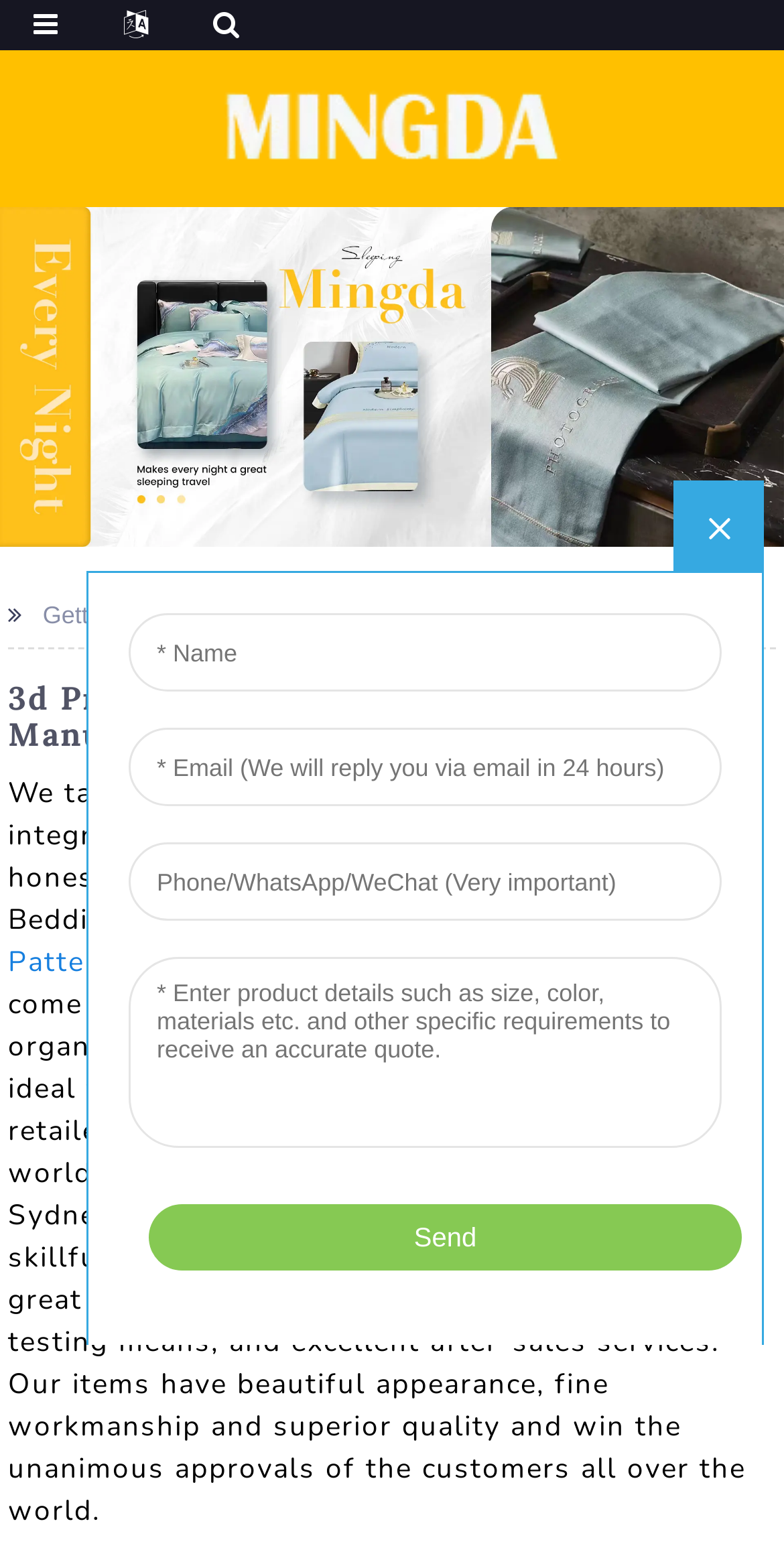Could you indicate the bounding box coordinates of the region to click in order to complete this instruction: "Learn about 3d Printed Bedding Set".

[0.35, 0.385, 0.667, 0.403]